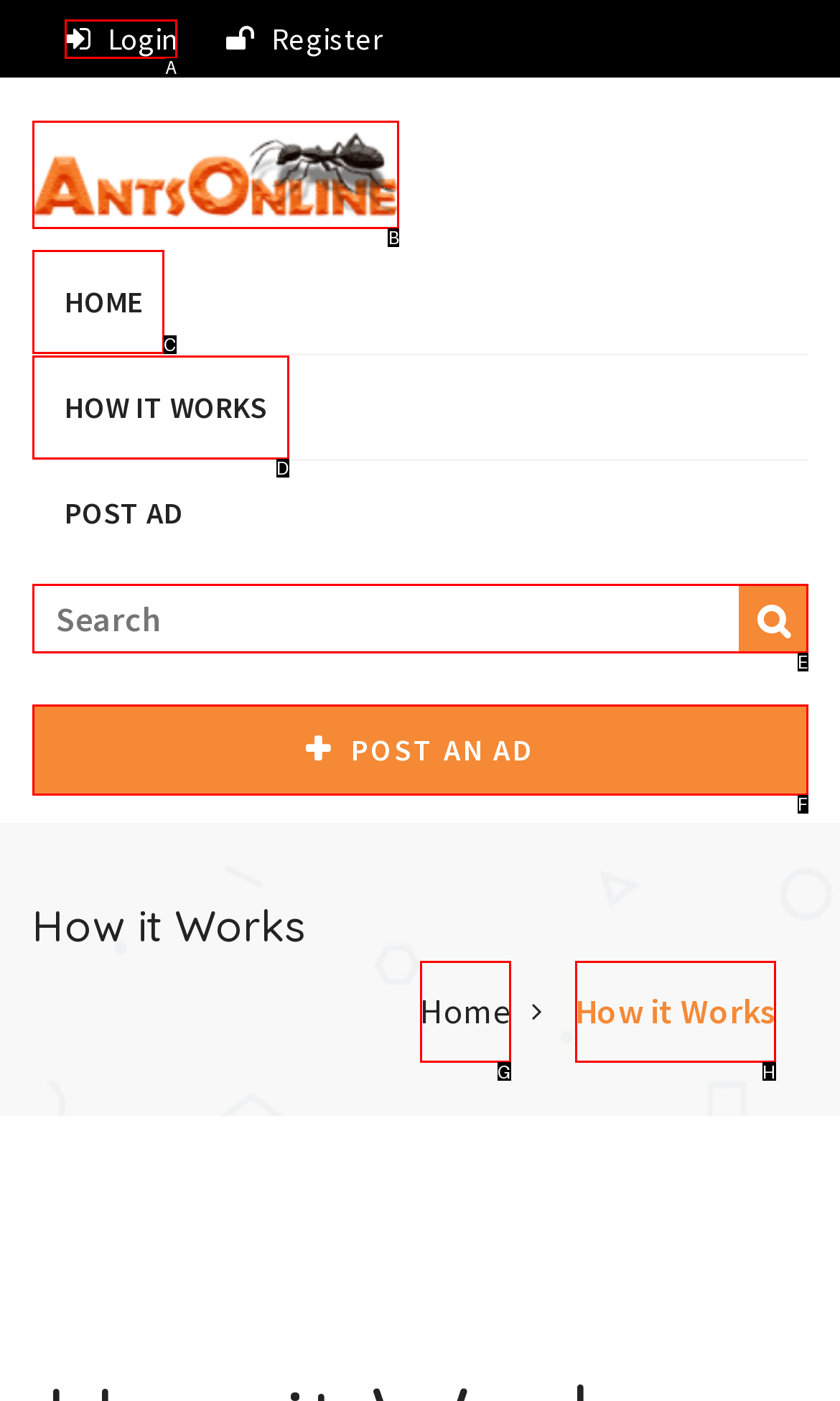Based on the given description: name="s" placeholder="Search", determine which HTML element is the best match. Respond with the letter of the chosen option.

E